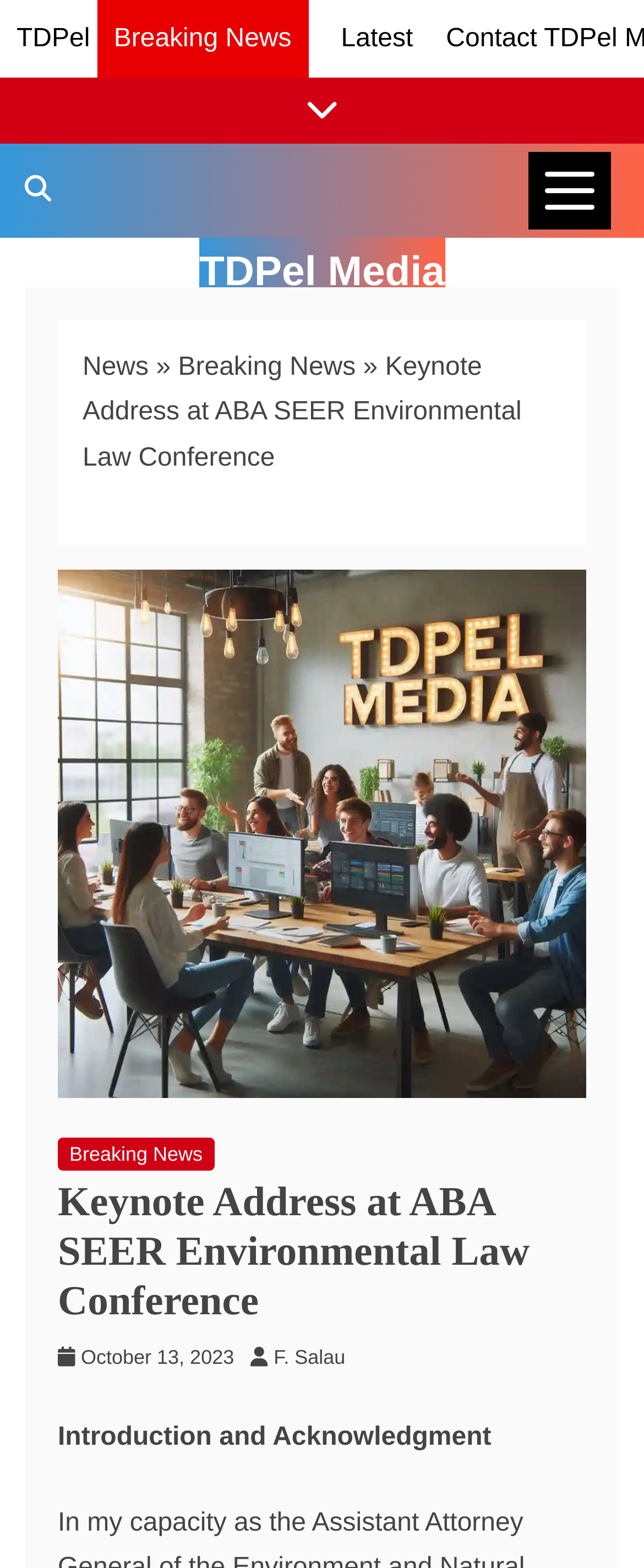Offer a meticulous caption that includes all visible features of the webpage.

The webpage appears to be an article or news page, with a focus on a keynote address at an environmental law conference. At the top left, there is a link to "TDPel", and to the right of it, a link to "Latest". Below these links, there is a button labeled "News Categories" that is not expanded. 

To the right of the button, there is a link to "Search TDPel Media". Below this link, there is a navigation section with breadcrumbs, which shows the current page's location within the website's hierarchy. The breadcrumbs start with "News", followed by "Breaking News", and finally, the title of the current page, "Keynote Address at ABA SEER Environmental Law Conference". 

Below the breadcrumbs, there is a large image that takes up most of the width of the page, with the same title as the page. Above the image, there is a header section that contains links to "Breaking News" and the title of the page again. The title is also followed by the date "October 13, 2023" and the author's name, "F. Salau". 

At the very bottom of the page, there is a section with the title "Introduction and Acknowledgment", which likely contains the main content of the page.